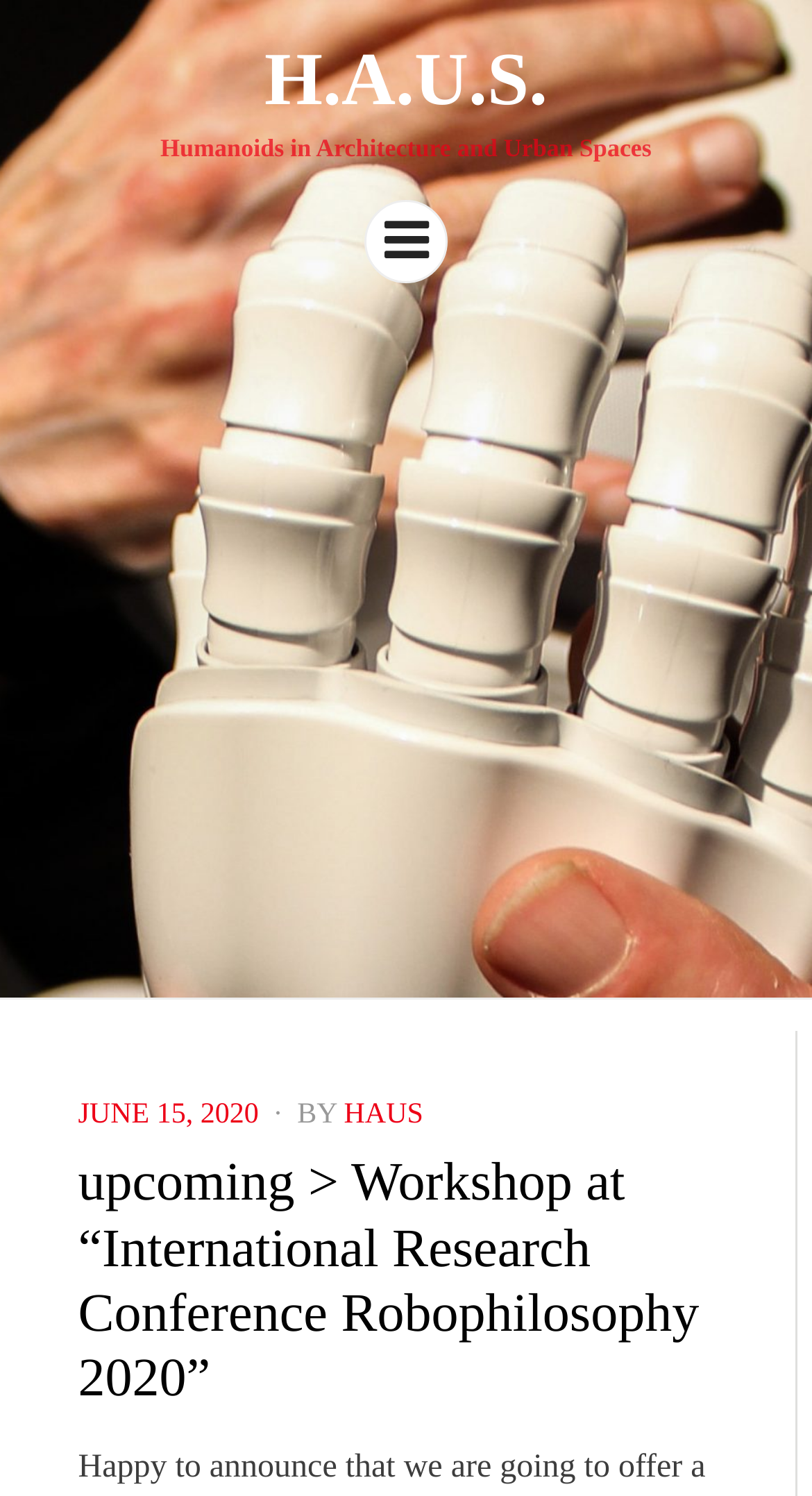What is the name of the research conference?
Ensure your answer is thorough and detailed.

I found the answer by looking at the heading 'upcoming > Workshop at “International Research Conference Robophilosophy 2020”' which is a subheading of the main heading 'H.A.U.S.'. This suggests that the webpage is about a workshop at a research conference, and the name of the conference is Robophilosophy 2020.